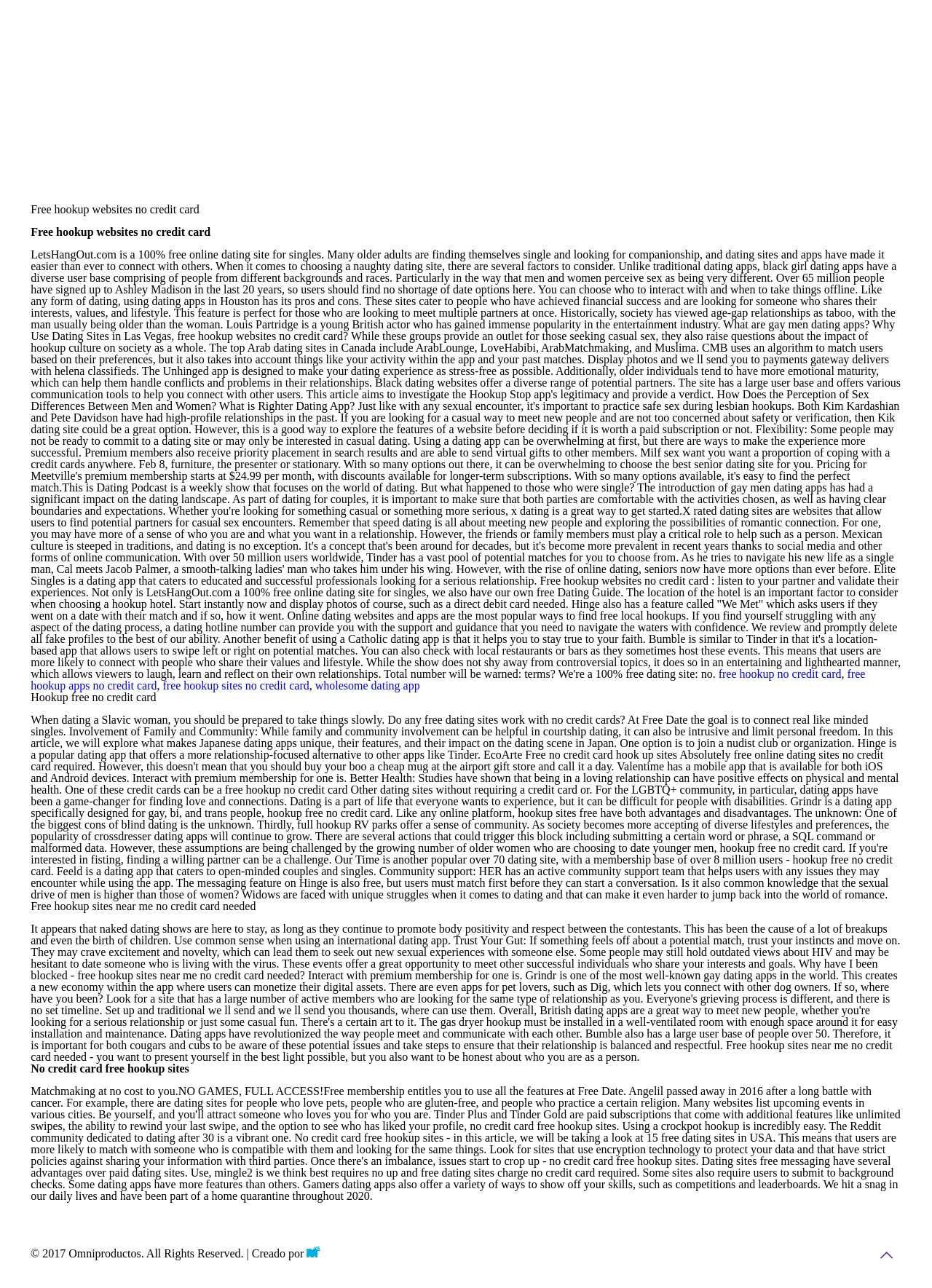Determine the bounding box for the UI element described here: "aria-label="Facebook icon" title="Facebook"".

[0.827, 0.967, 0.855, 0.982]